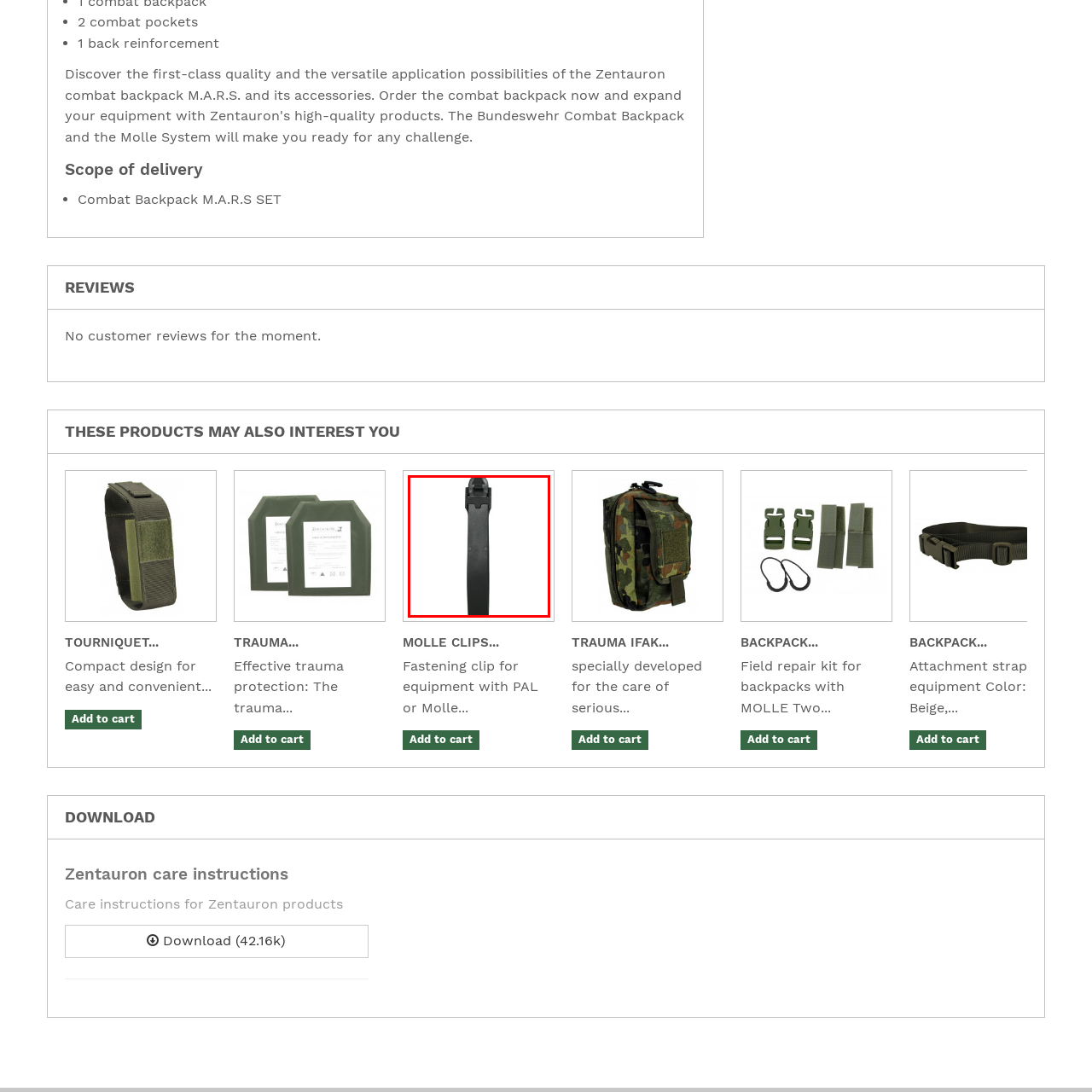What system does the Molle webbing utilize?
Observe the image inside the red bounding box and answer the question using only one word or a short phrase.

PALS